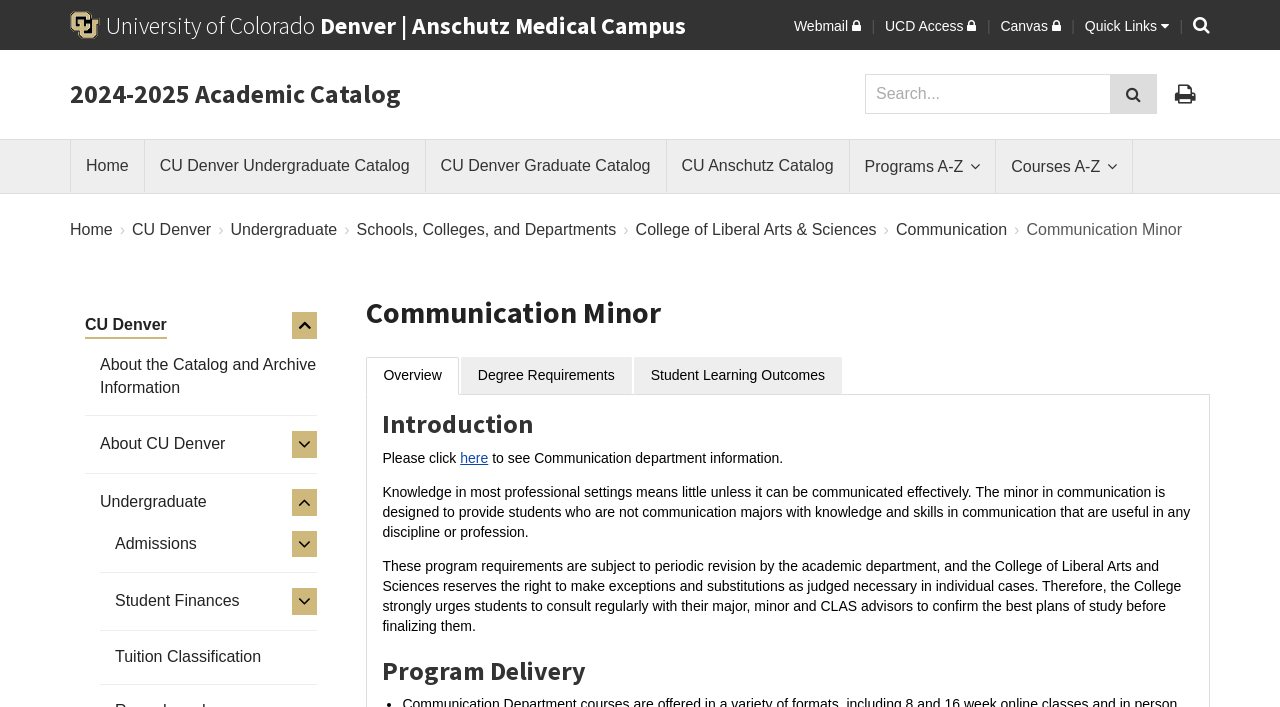Identify the bounding box coordinates of the element that should be clicked to fulfill this task: "Search the catalog". The coordinates should be provided as four float numbers between 0 and 1, i.e., [left, top, right, bottom].

[0.676, 0.105, 0.904, 0.162]